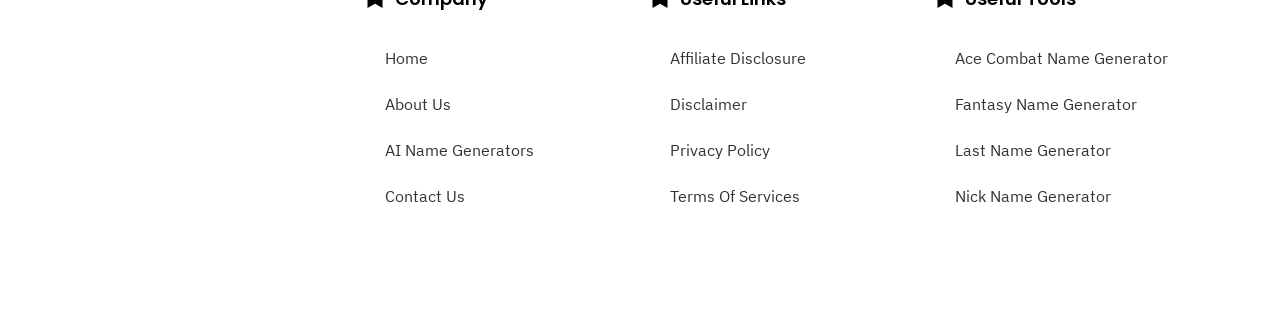Identify the bounding box coordinates of the region I need to click to complete this instruction: "contact us".

[0.285, 0.527, 0.492, 0.667]